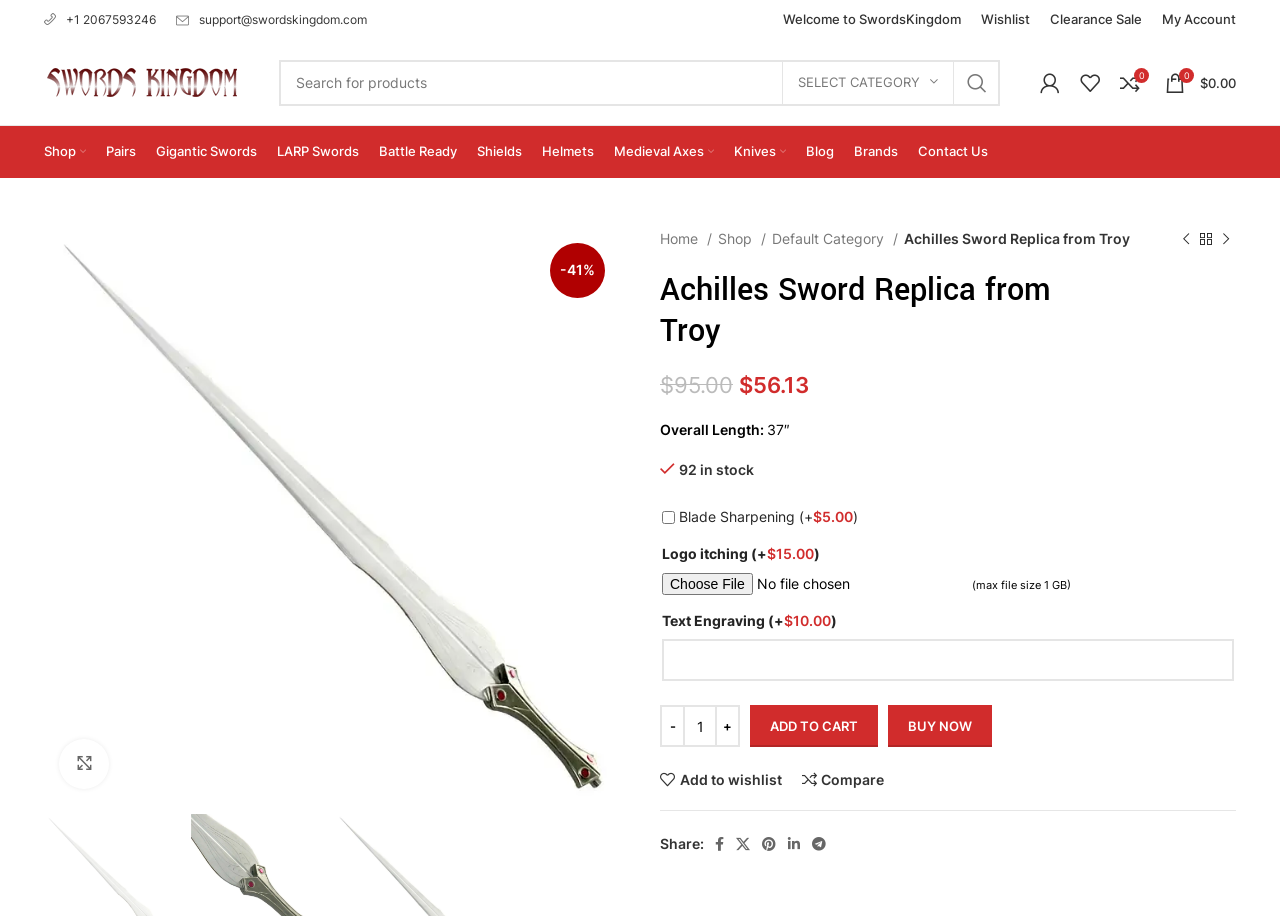Give a one-word or phrase response to the following question: What is the price of logo itching?

$15.00